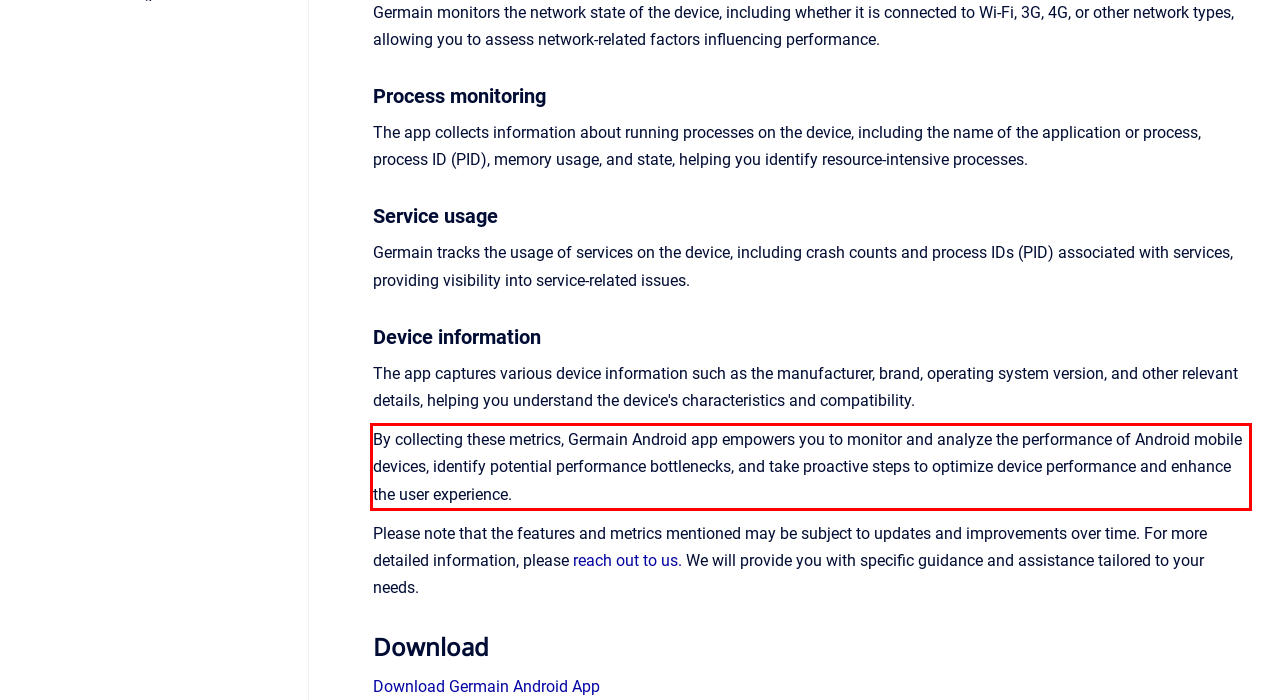Identify the red bounding box in the webpage screenshot and perform OCR to generate the text content enclosed.

By collecting these metrics, Germain Android app empowers you to monitor and analyze the performance of Android mobile devices, identify potential performance bottlenecks, and take proactive steps to optimize device performance and enhance the user experience.